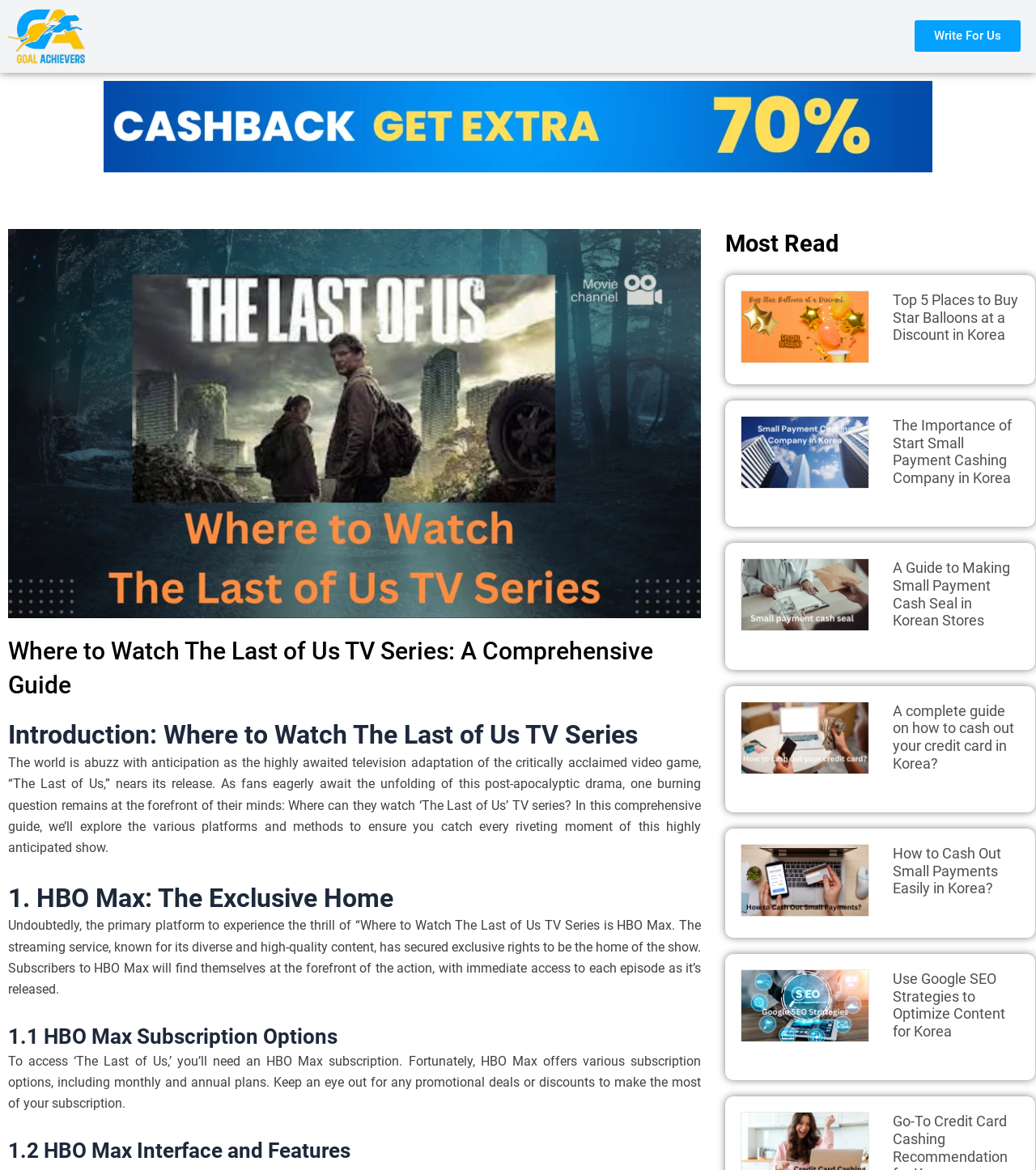Find the bounding box coordinates for the area that must be clicked to perform this action: "Write for us by clicking on the link".

[0.883, 0.01, 0.985, 0.037]